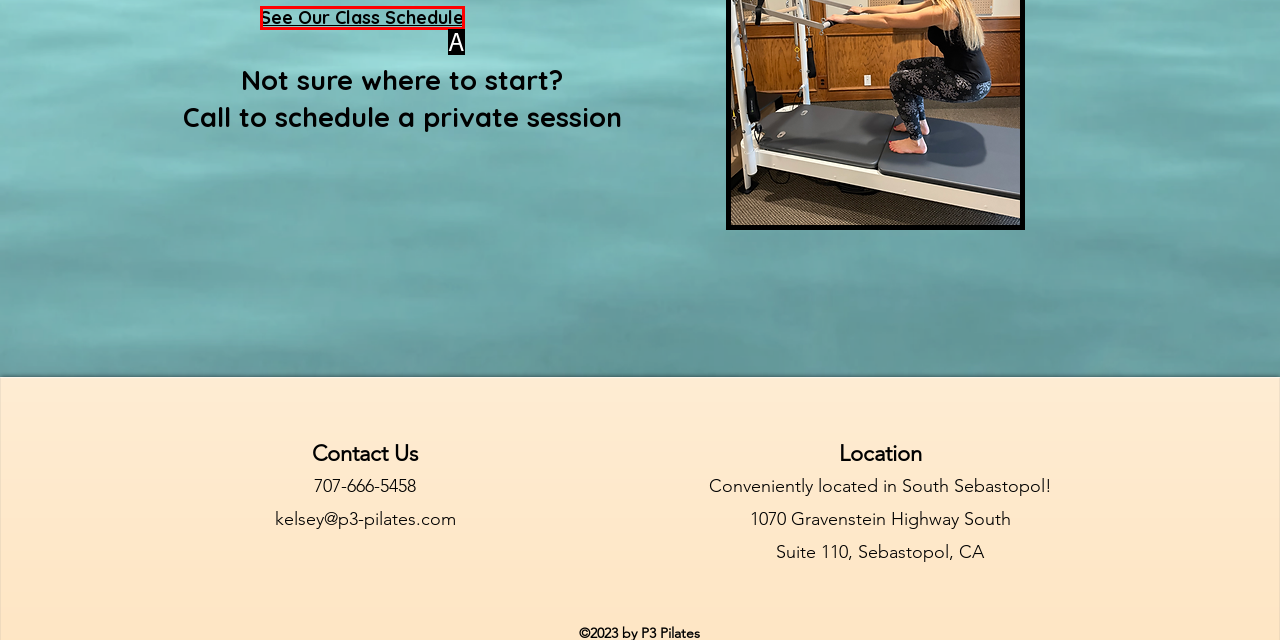Choose the HTML element that best fits the description: See Our Class Schedule. Answer with the option's letter directly.

A